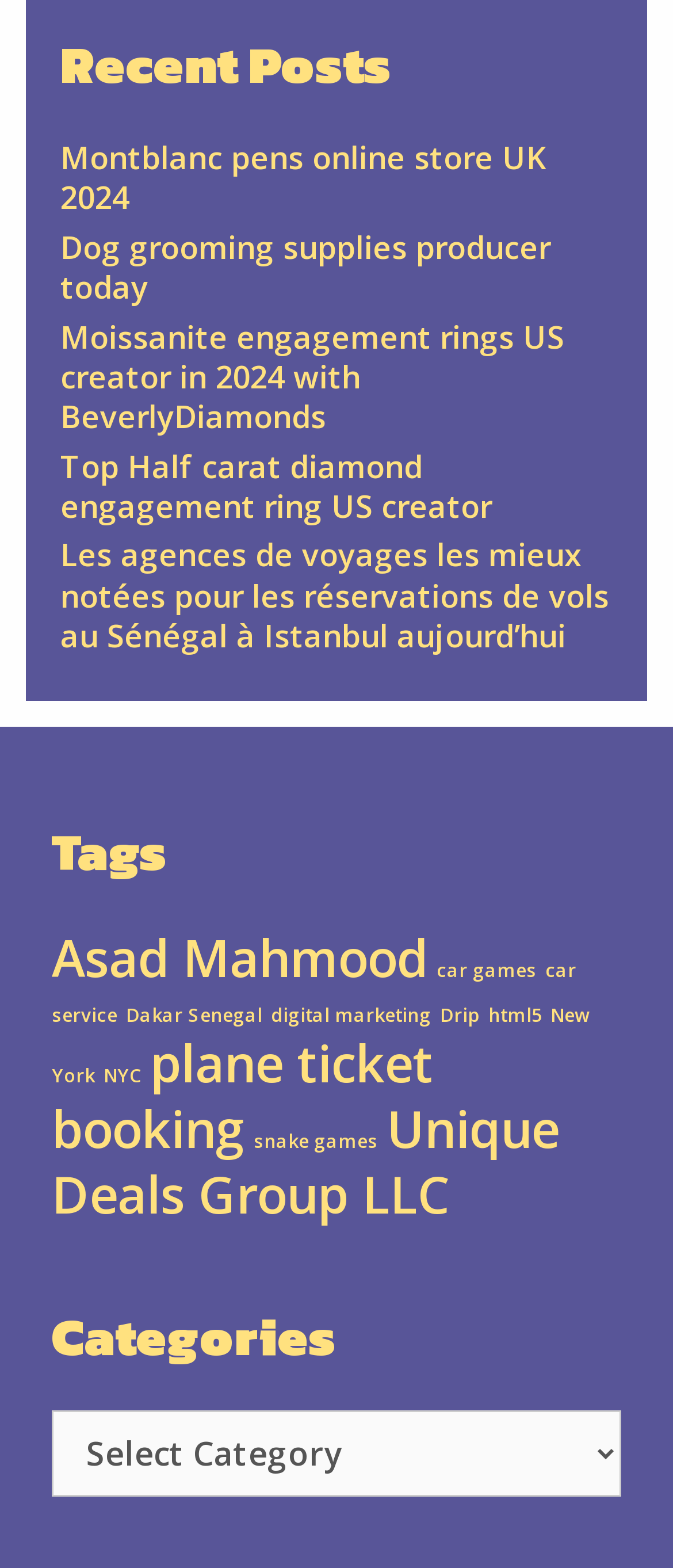Extract the bounding box of the UI element described as: "Previous Month (May 2024)".

None